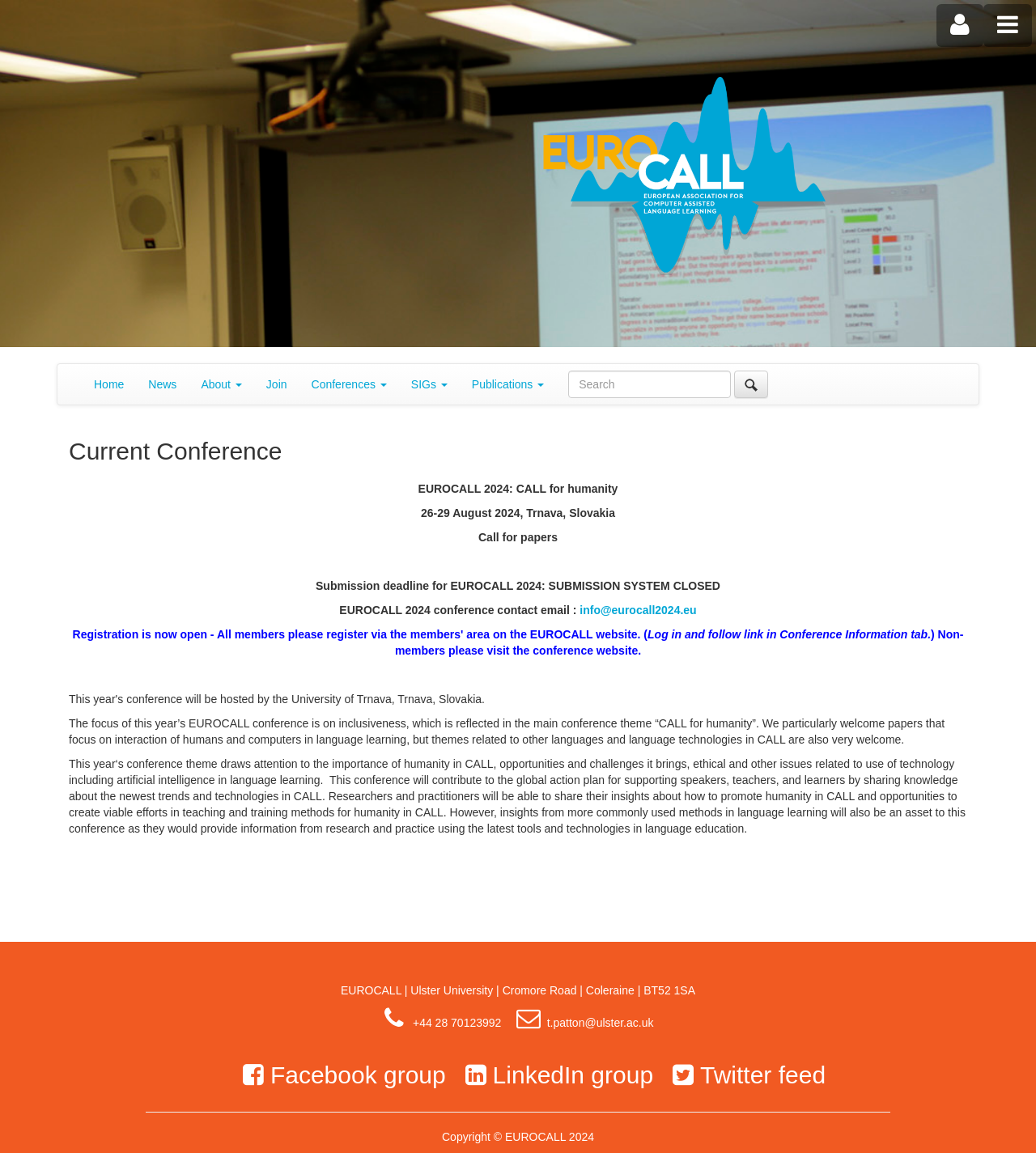Please examine the image and provide a detailed answer to the question: What is the contact email for EUROCALL 2024 conference?

The contact email for EUROCALL 2024 conference is mentioned in the link element with the text 'info@eurocall2024.eu'. This is the email address to contact for conference-related queries.